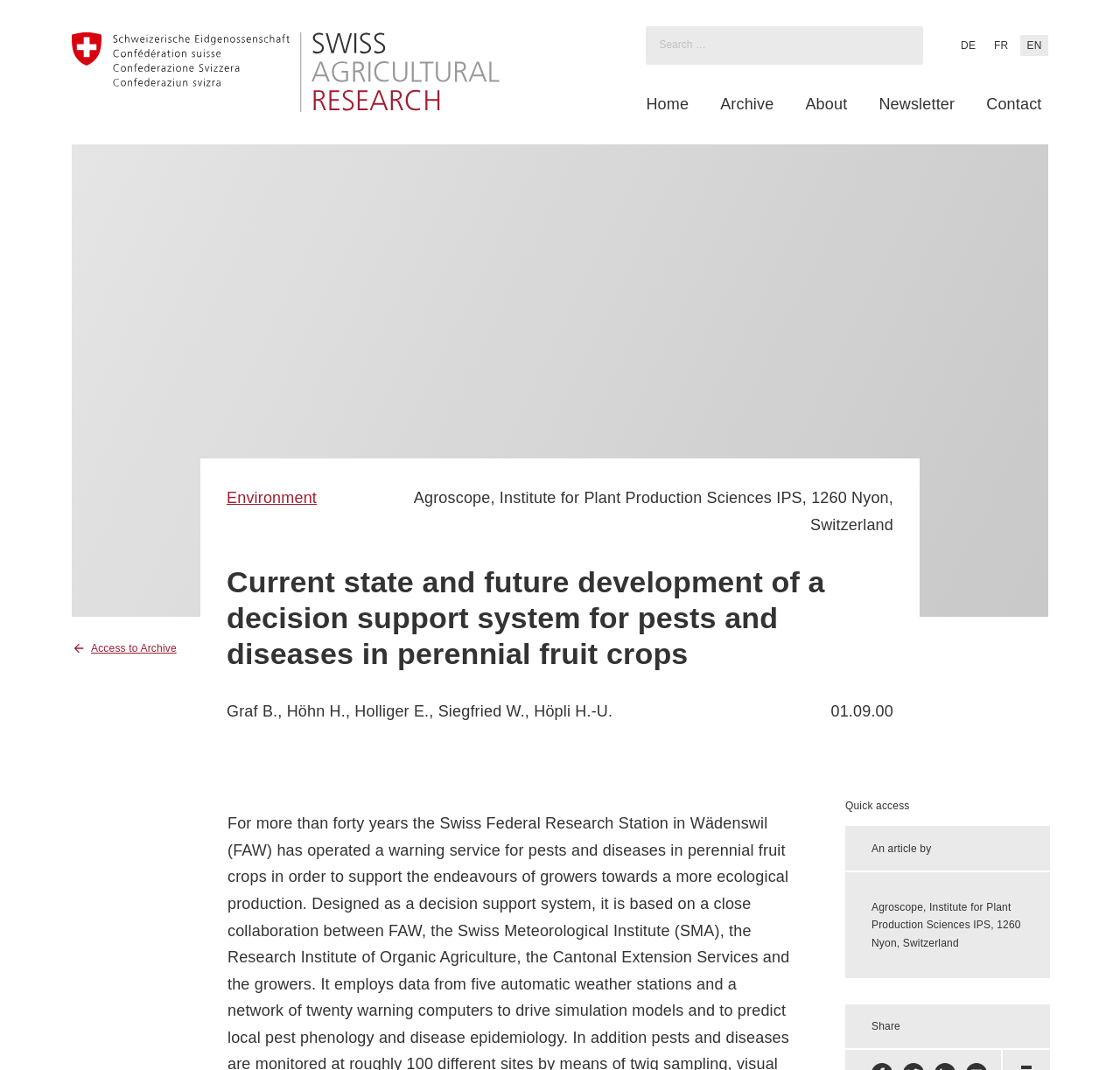Provide a thorough description of the webpage's content and layout.

The webpage appears to be a research article or publication from Agrarforschung Schweiz, with a focus on the current state and future development of a decision support system for pests and diseases in perennial fruit crops.

At the top of the page, there is a header section with a logo figure on the left and a search bar on the right, accompanied by a "Search for:" label. Below the search bar, there are language options, including DE, FR, and EN. 

To the right of the logo, there are navigation links, including "Home", "Archive", "About", "Newsletter", and "Contact". 

Below the header section, there is a large figure that spans almost the entire width of the page. 

The main content of the page is divided into three sections. The first section has a heading that matches the title of the webpage and is followed by a list of authors. There is also a timestamp with the date "01.09.00" and a link to "Access to Archive" with a small image next to it.

The second section is labeled "Quick access" and appears to be a summary or abstract of the article. 

The third section is an article with a heading "An article by" followed by the same author information as the first section. There is also a "Share" option at the bottom of this section.

Overall, the webpage has a clean and organized layout, with clear headings and concise text.